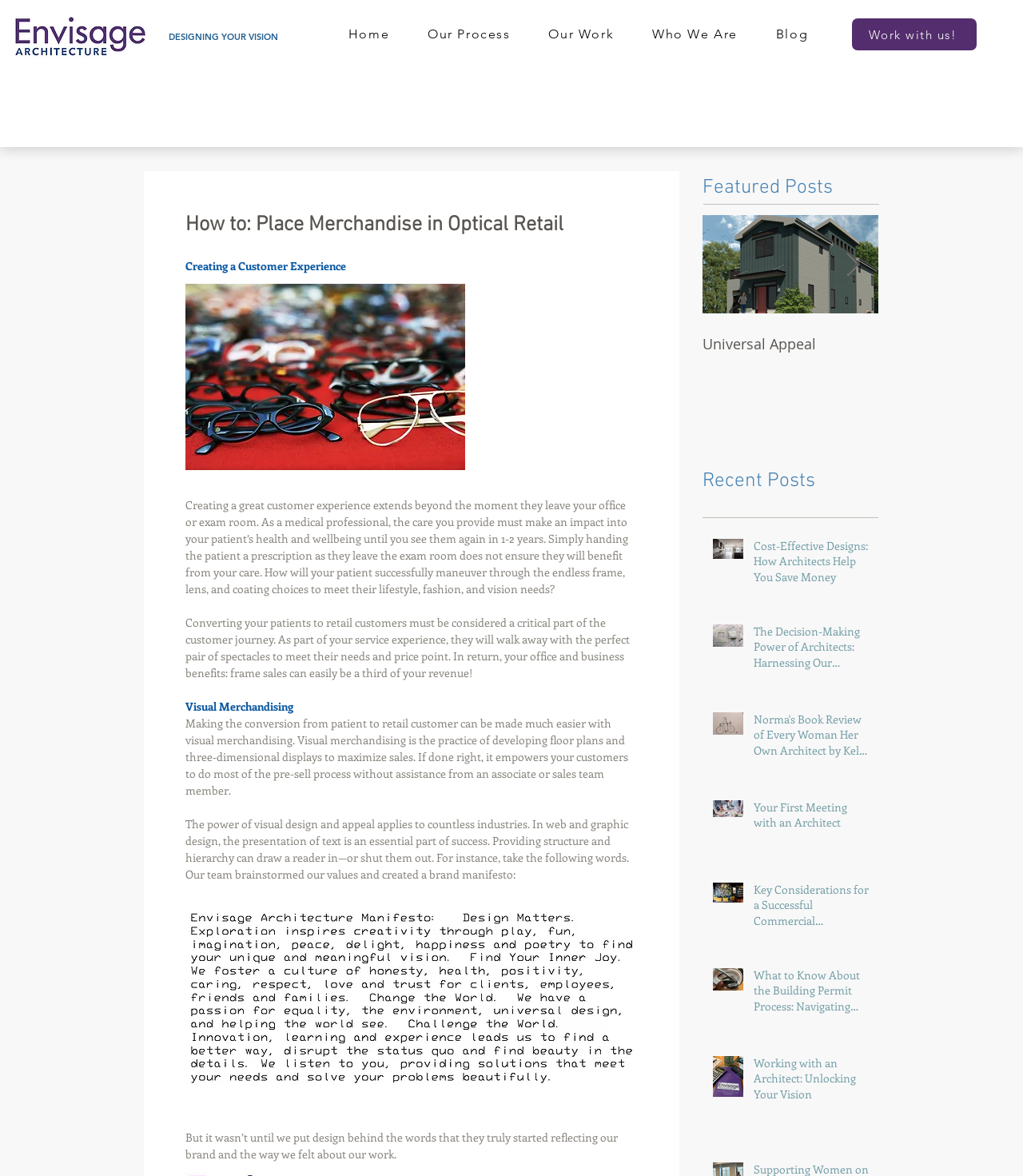Provide the bounding box coordinates for the UI element that is described by this text: "parent_node: Universal Appeal aria-label="Next Item"". The coordinates should be in the form of four float numbers between 0 and 1: [left, top, right, bottom].

[0.827, 0.214, 0.841, 0.235]